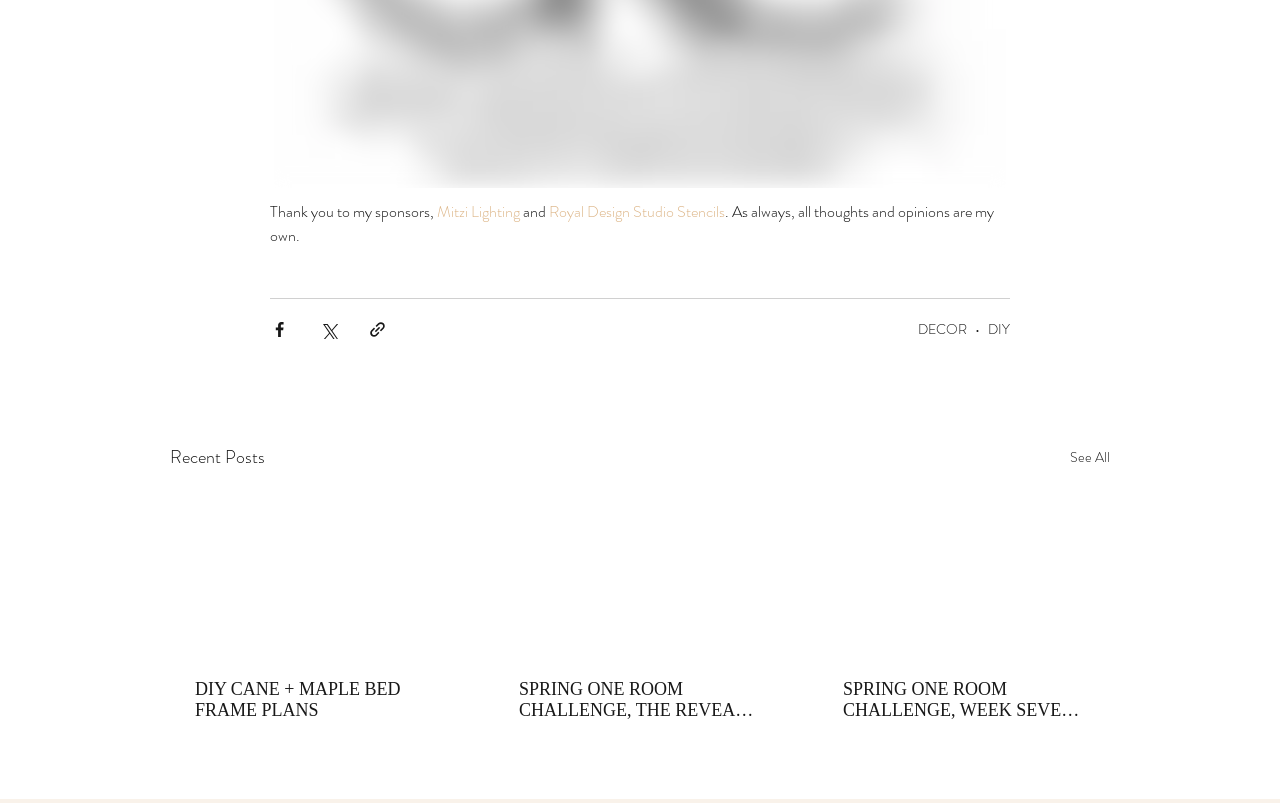Please answer the following question using a single word or phrase: 
How many recent posts are displayed?

3